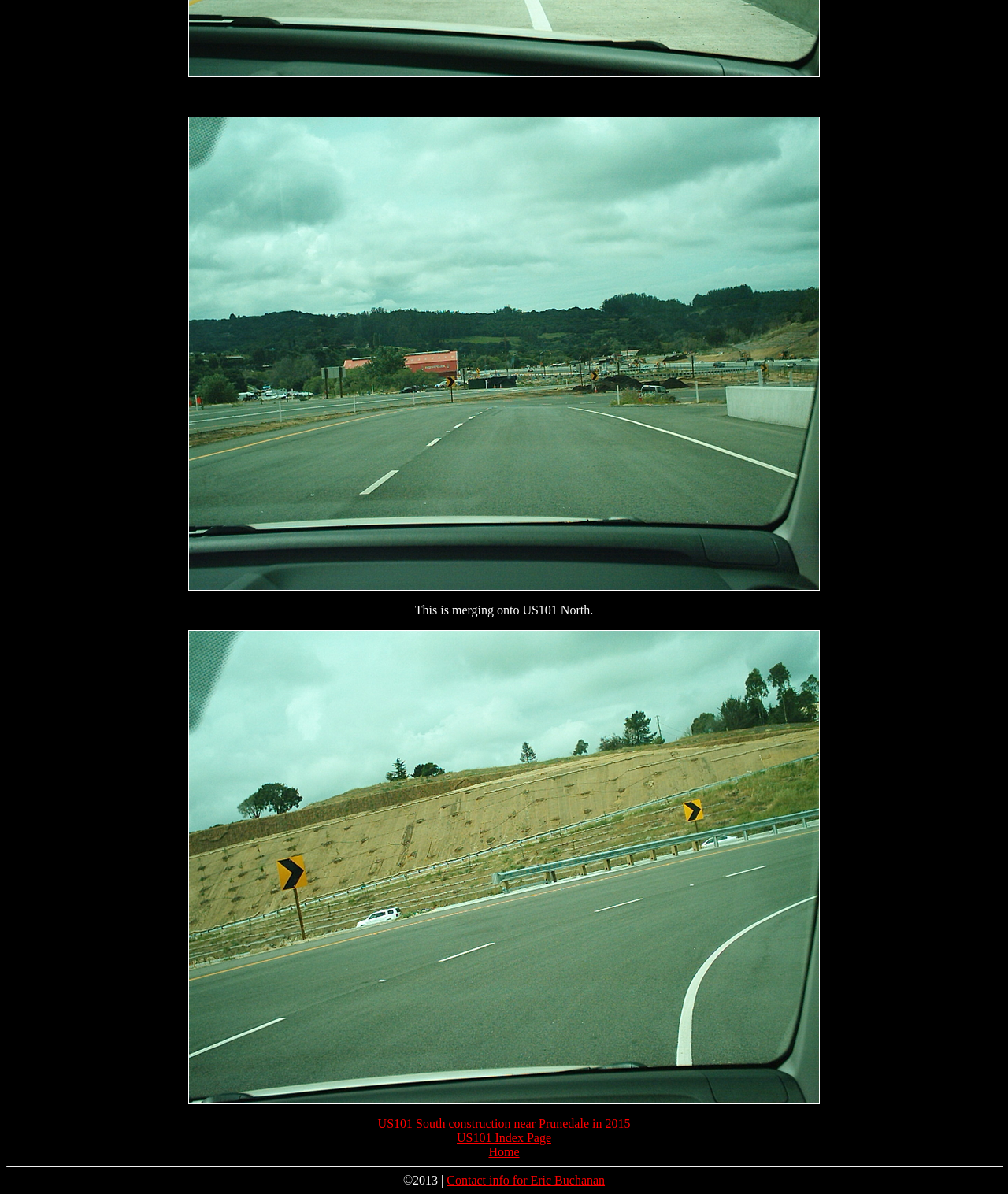From the webpage screenshot, predict the bounding box coordinates (top-left x, top-left y, bottom-right x, bottom-right y) for the UI element described here: US101 Index Page

[0.453, 0.948, 0.547, 0.959]